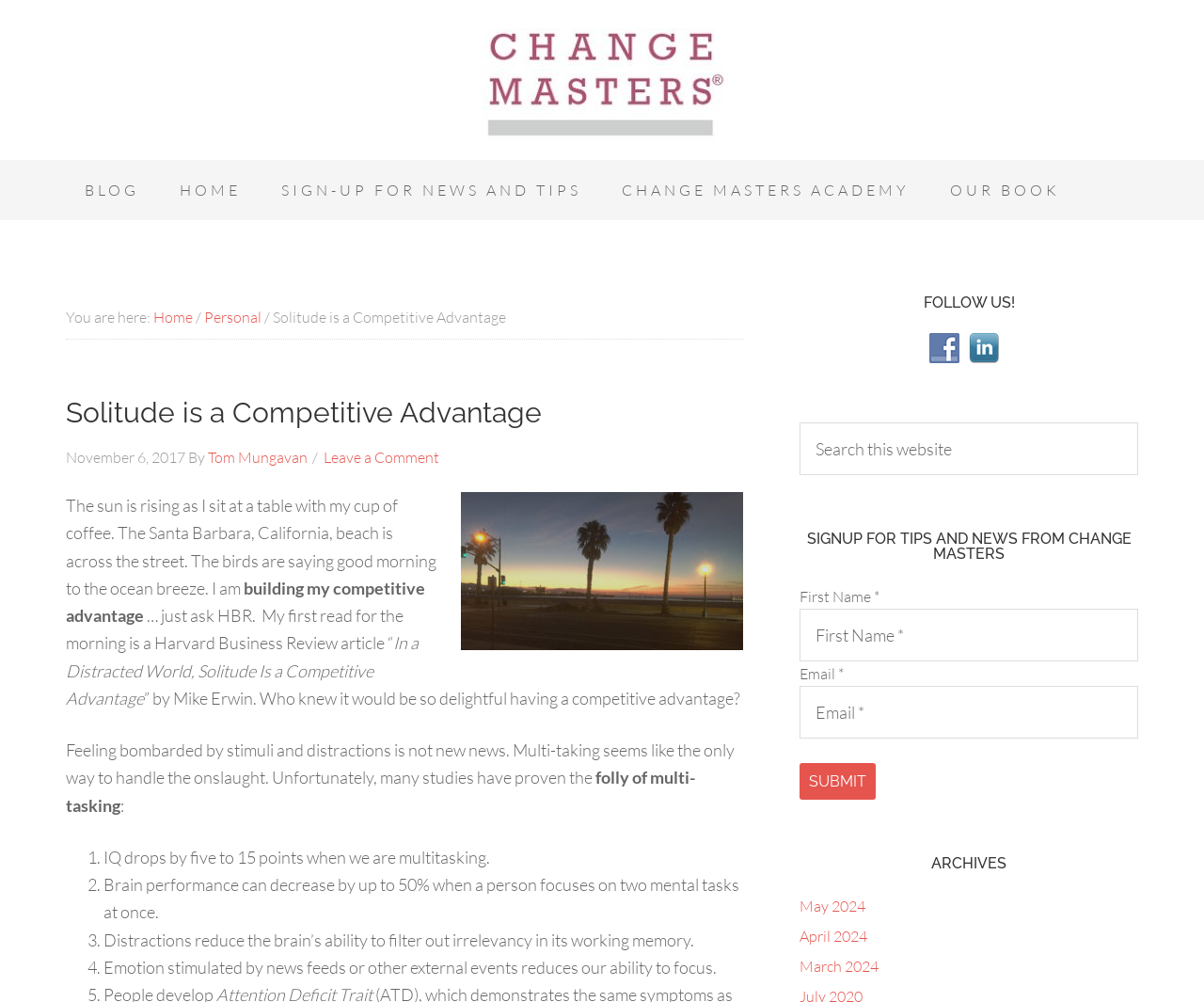What is the title of the article?
Provide a well-explained and detailed answer to the question.

I found the answer by looking at the header element with the text 'Solitude is a Competitive Advantage' which is the main heading of the article.